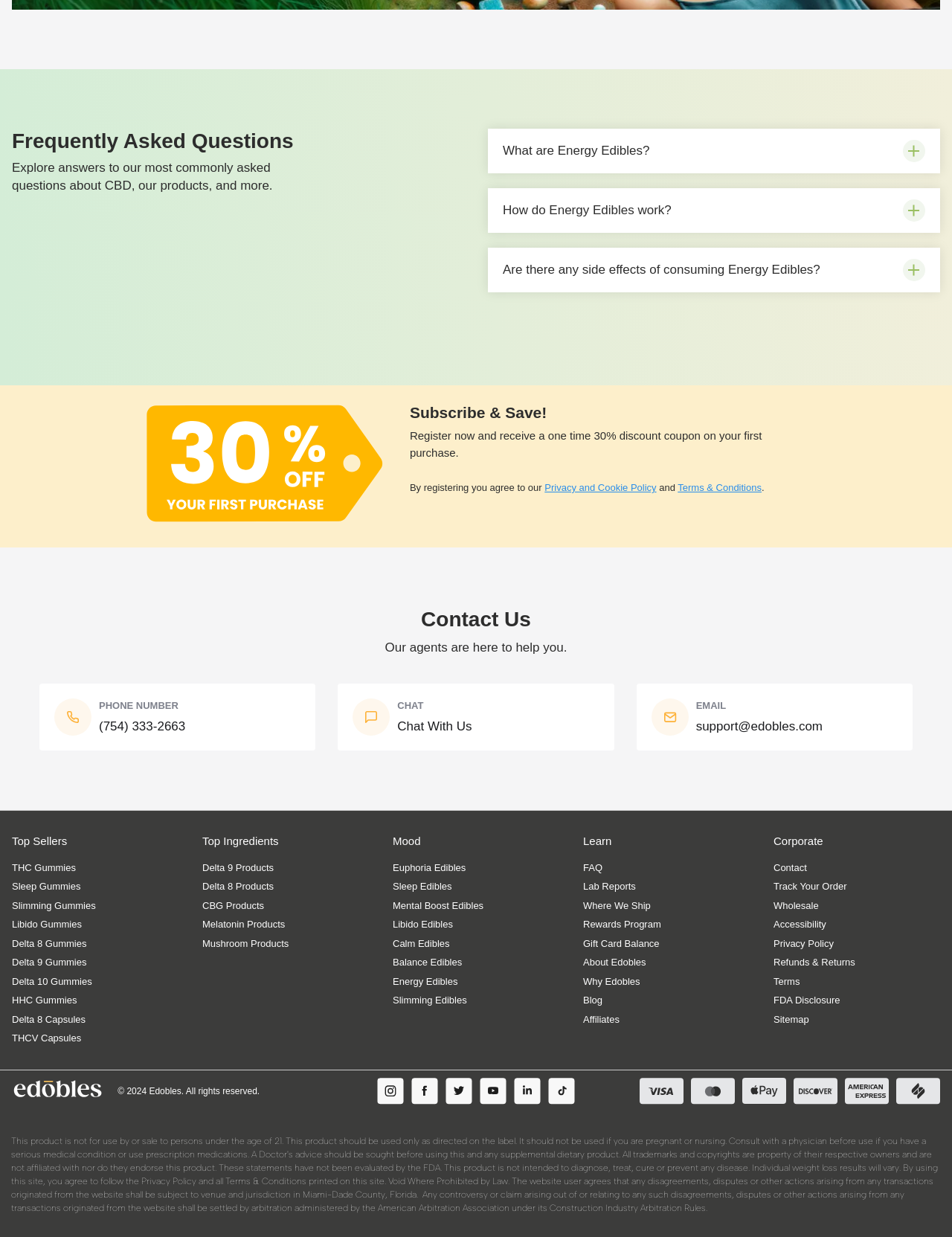What is the purpose of Energy Edibles?
Please answer the question with as much detail as possible using the screenshot.

According to the FAQ section, Energy Edibles are 'specially formulated adult gummies designed to help you kickstart your day with an electrifying boost of energy.'